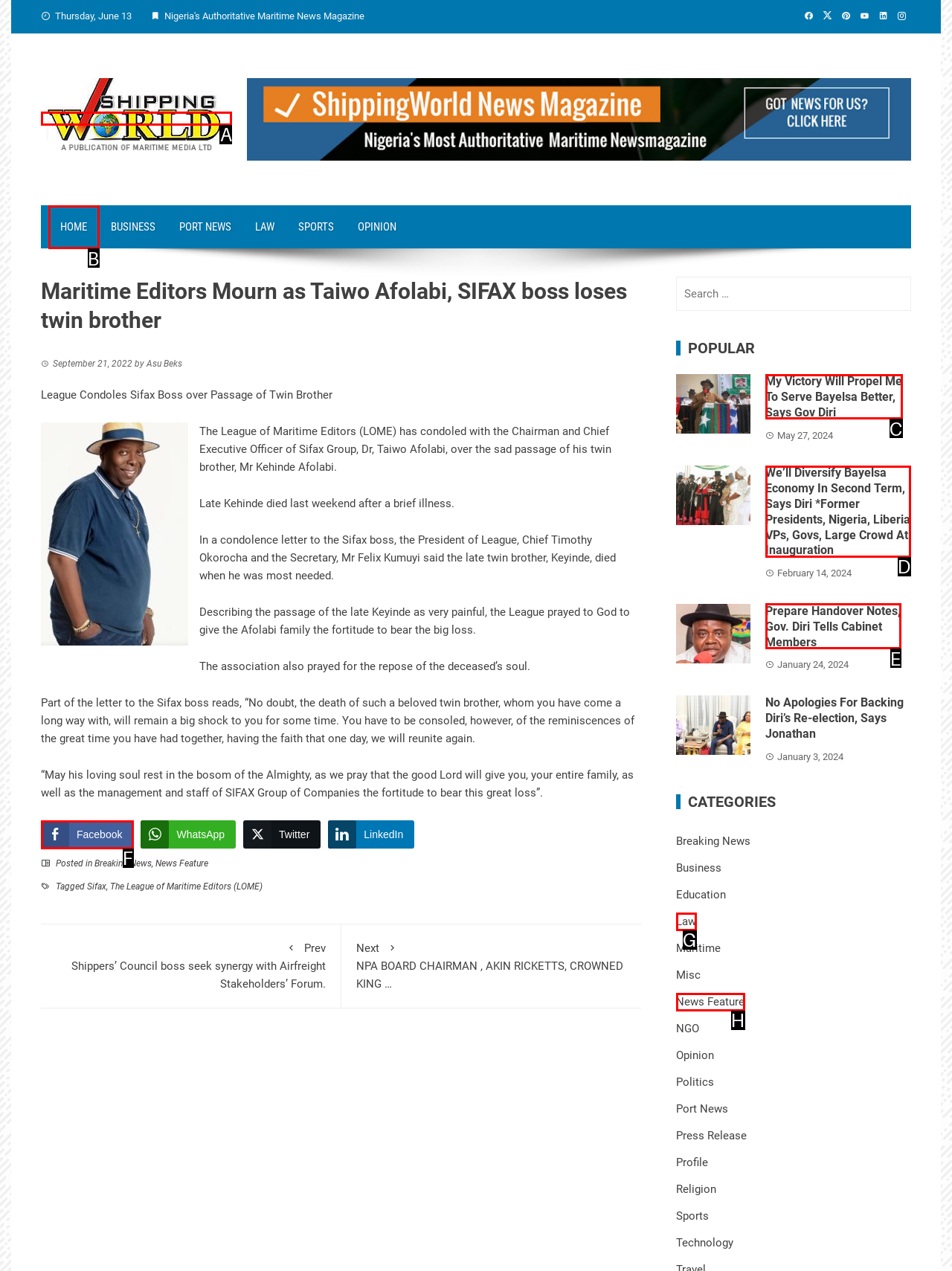Select the appropriate HTML element to click for the following task: Click the 'HOME' link
Answer with the letter of the selected option from the given choices directly.

B